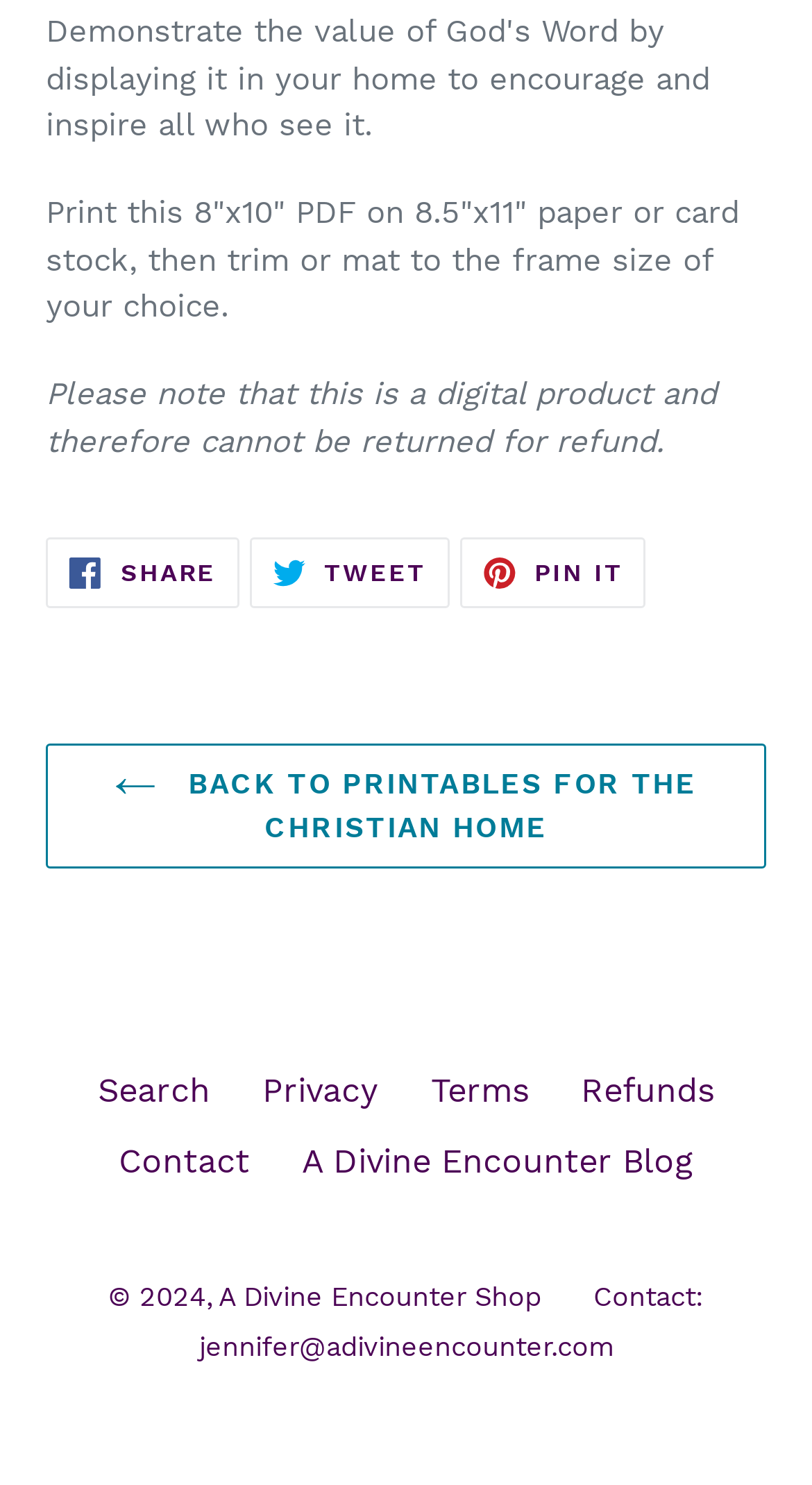Provide the bounding box coordinates for the UI element described in this sentence: "Pin it Pin on Pinterest". The coordinates should be four float values between 0 and 1, i.e., [left, top, right, bottom].

[0.566, 0.362, 0.796, 0.41]